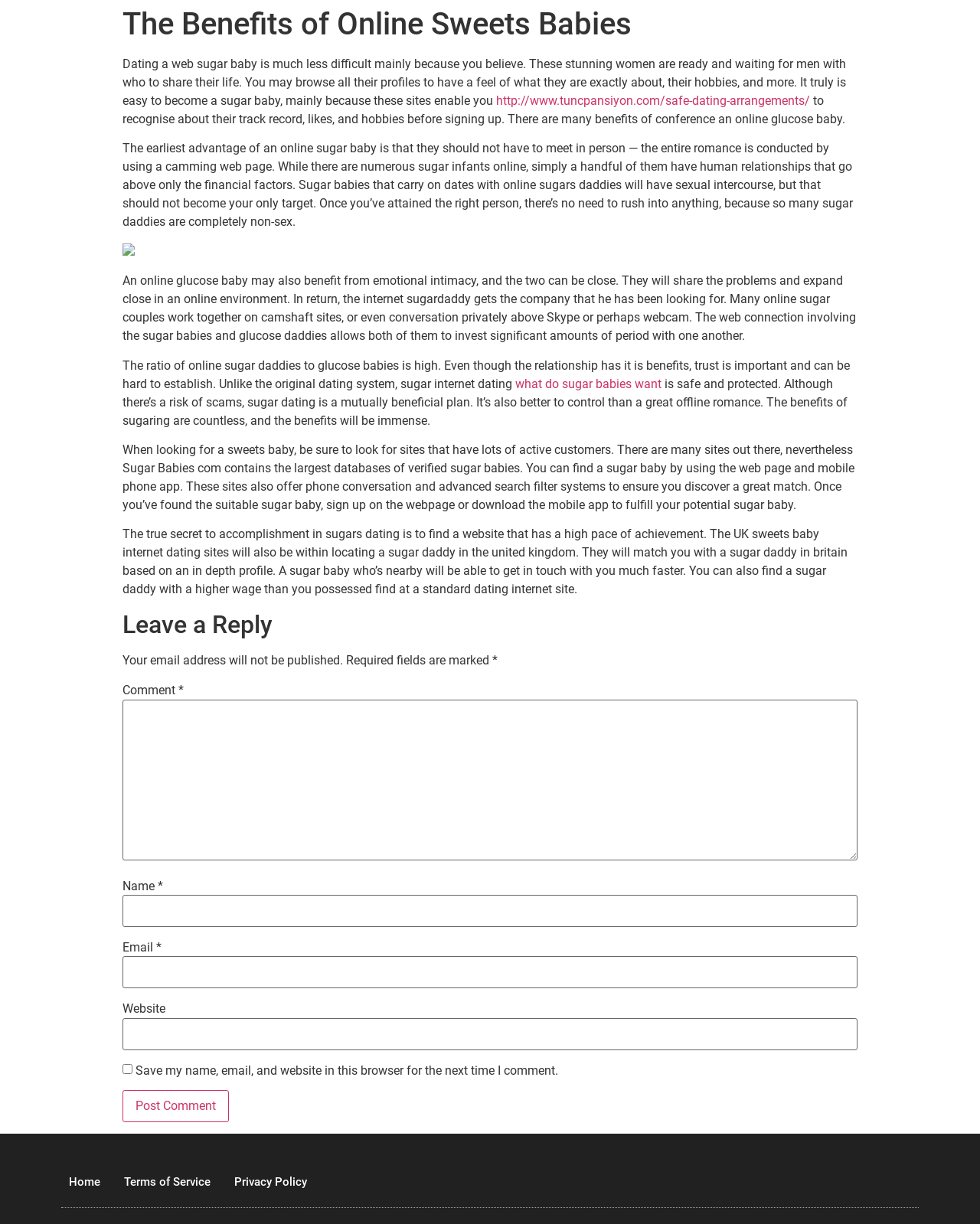Can you determine the main header of this webpage?

The Benefits of Online Sweets Babies